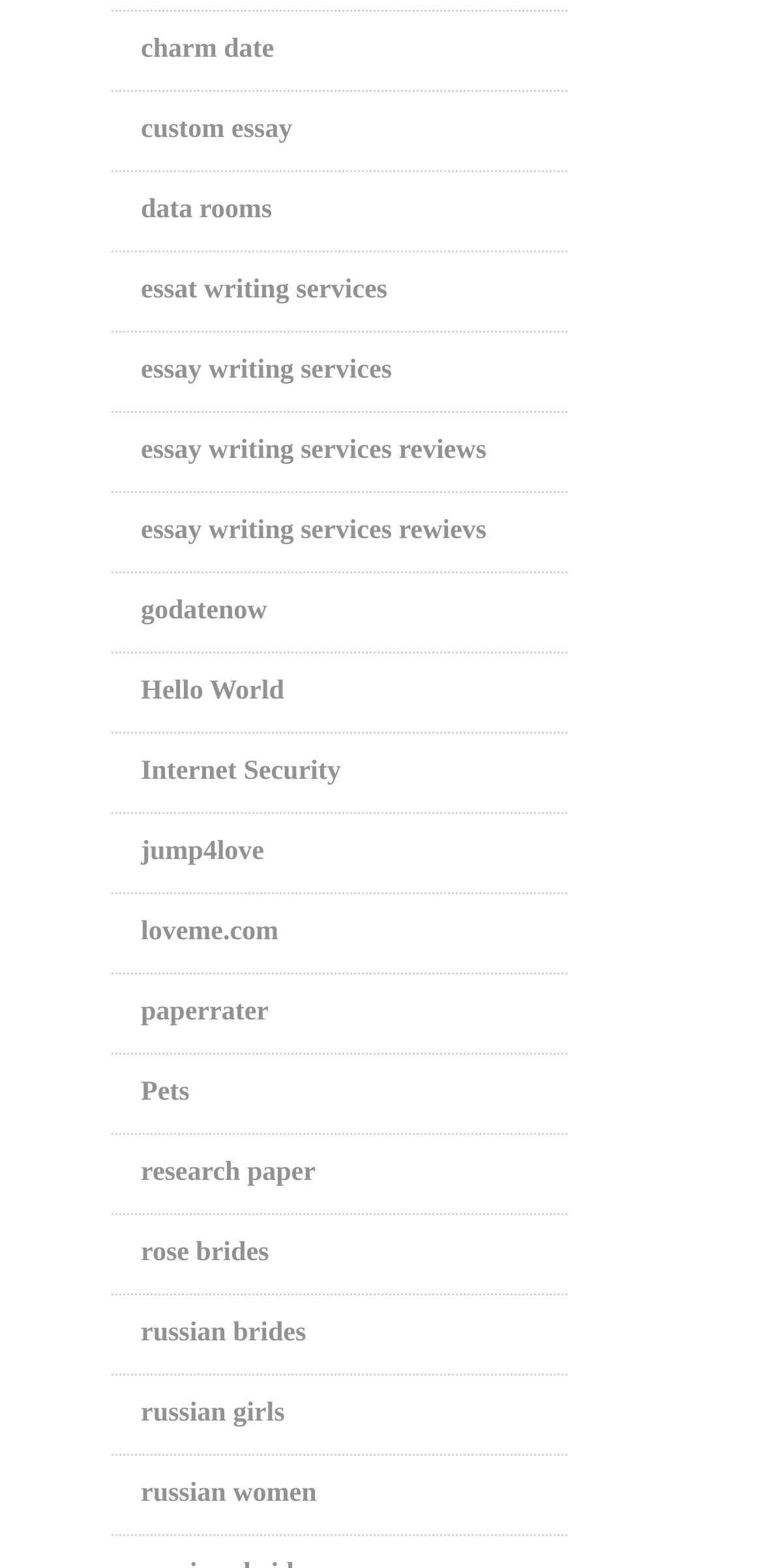Determine the bounding box coordinates for the HTML element described here: "essay writing services reviews".

[0.185, 0.278, 0.638, 0.297]